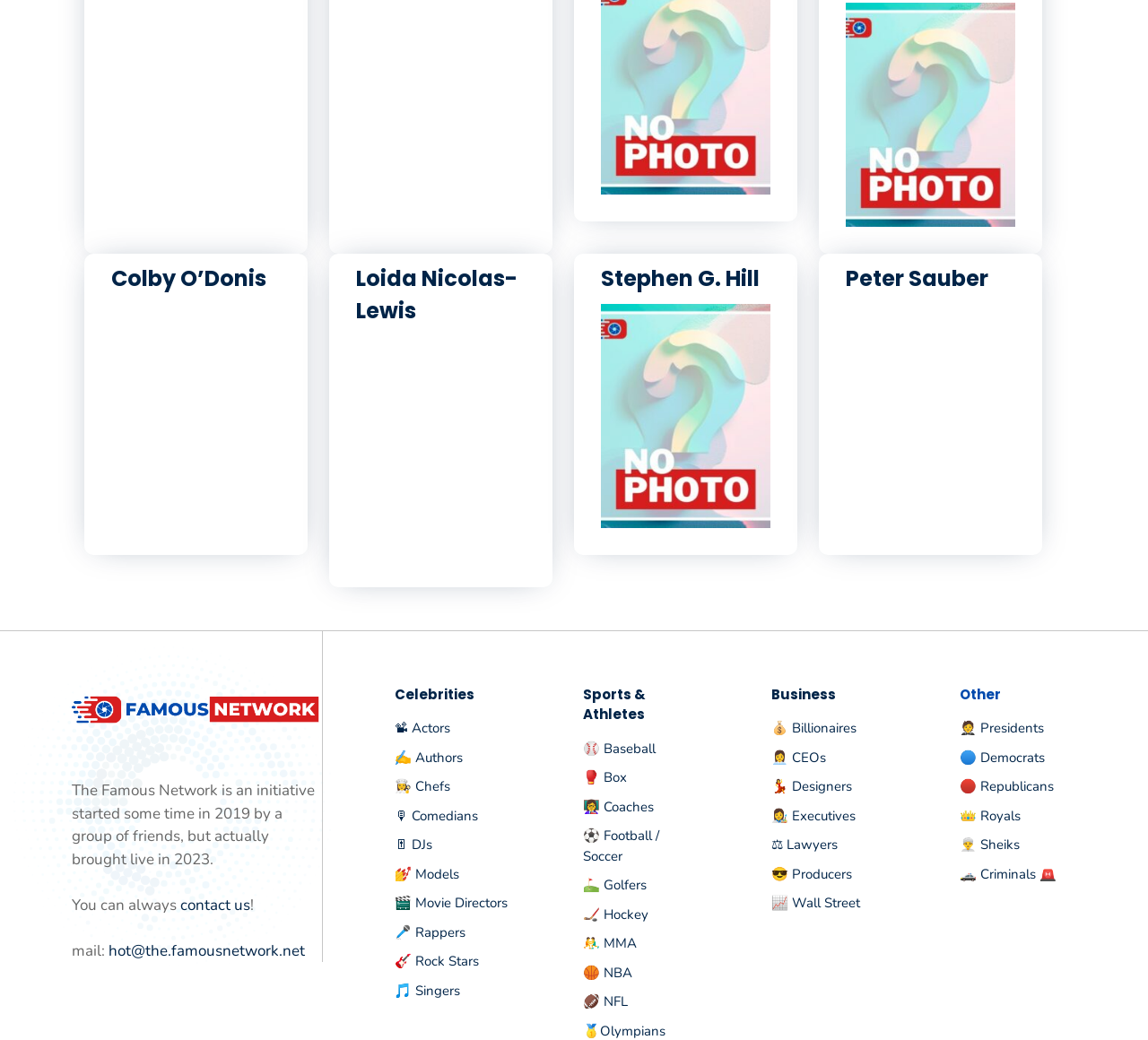Could you highlight the region that needs to be clicked to execute the instruction: "Learn about Peter Sauber"?

[0.737, 0.292, 0.884, 0.507]